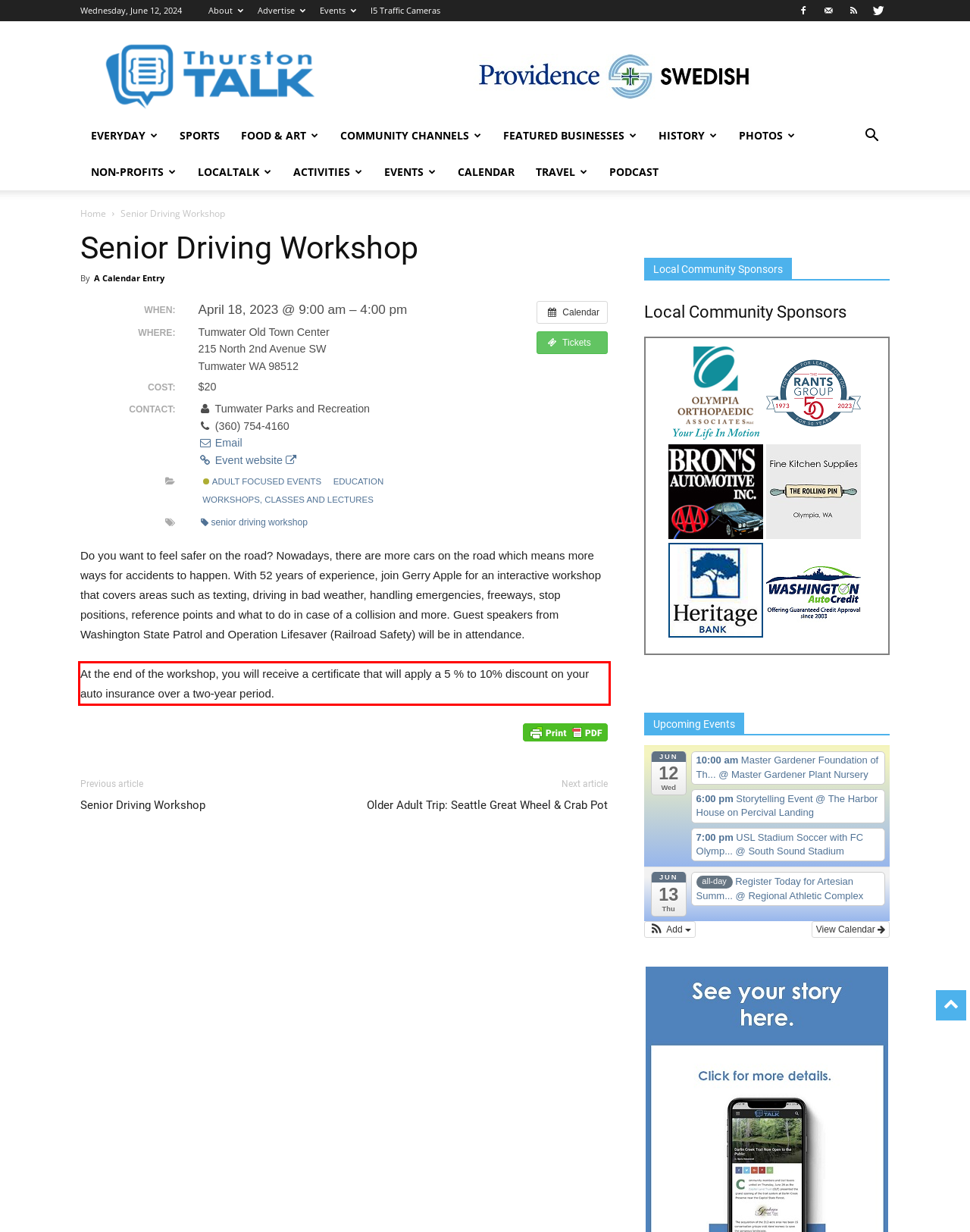You are provided with a screenshot of a webpage that includes a red bounding box. Extract and generate the text content found within the red bounding box.

At the end of the workshop, you will receive a certificate that will apply a 5 % to 10% discount on your auto insurance over a two-year period.